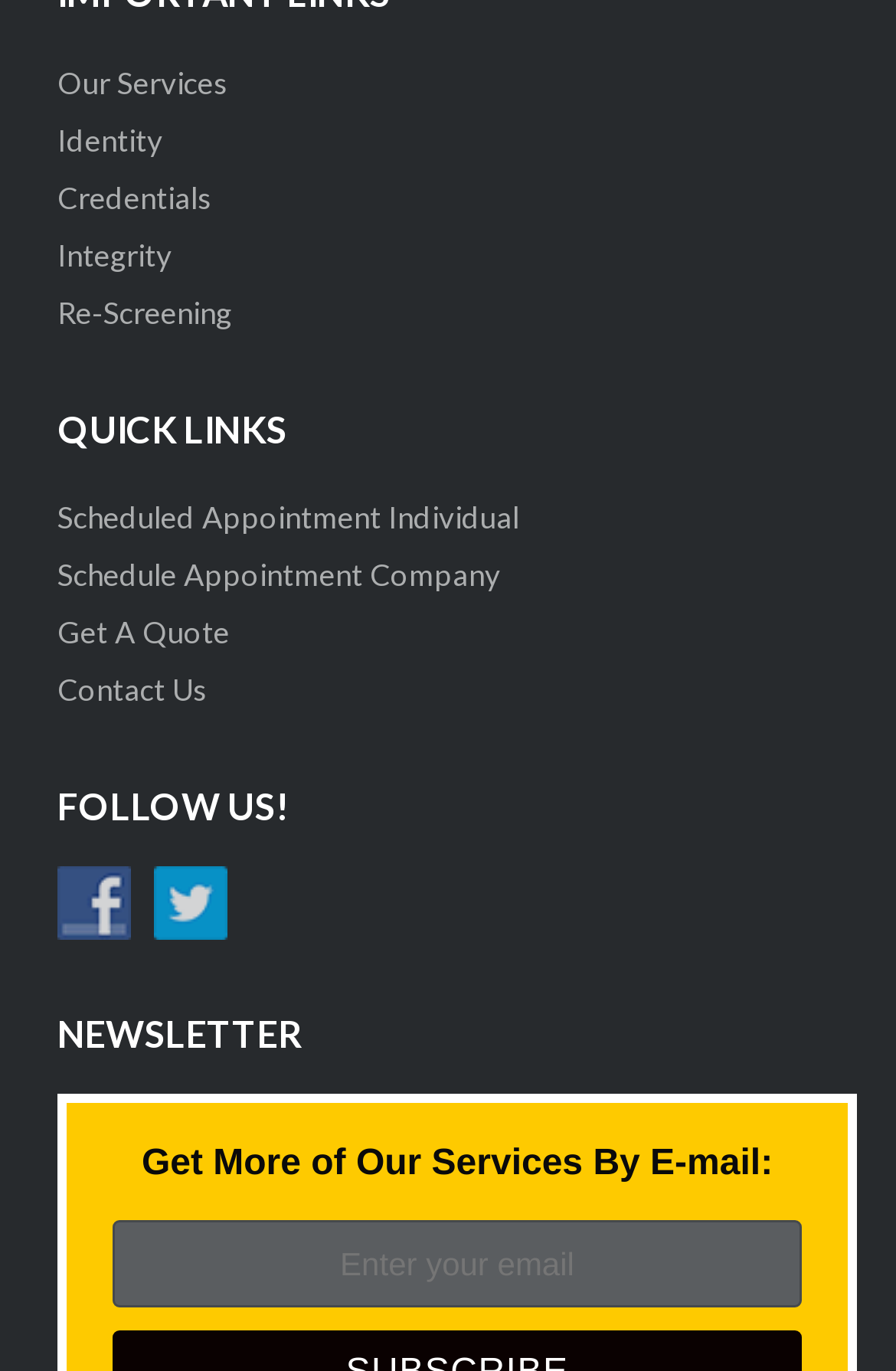Please determine the bounding box coordinates of the clickable area required to carry out the following instruction: "view news". The coordinates must be four float numbers between 0 and 1, represented as [left, top, right, bottom].

None